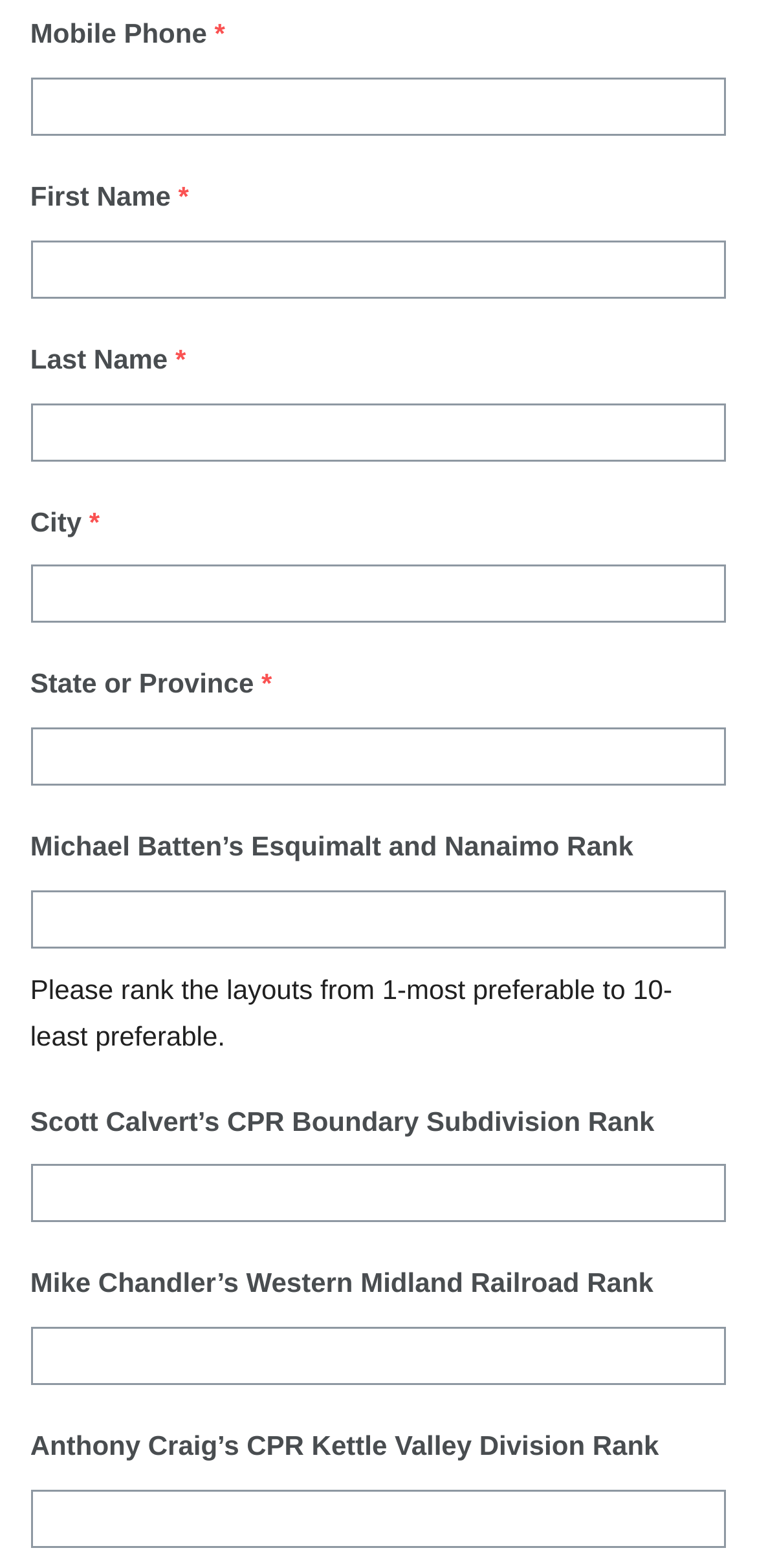Provide the bounding box coordinates, formatted as (top-left x, top-left y, bottom-right x, bottom-right y), with all values being floating point numbers between 0 and 1. Identify the bounding box of the UI element that matches the description: parent_node: Mobile Phone * name="everest_forms[form_fields][8Nmi2mspF7-22]"

[0.04, 0.049, 0.96, 0.087]